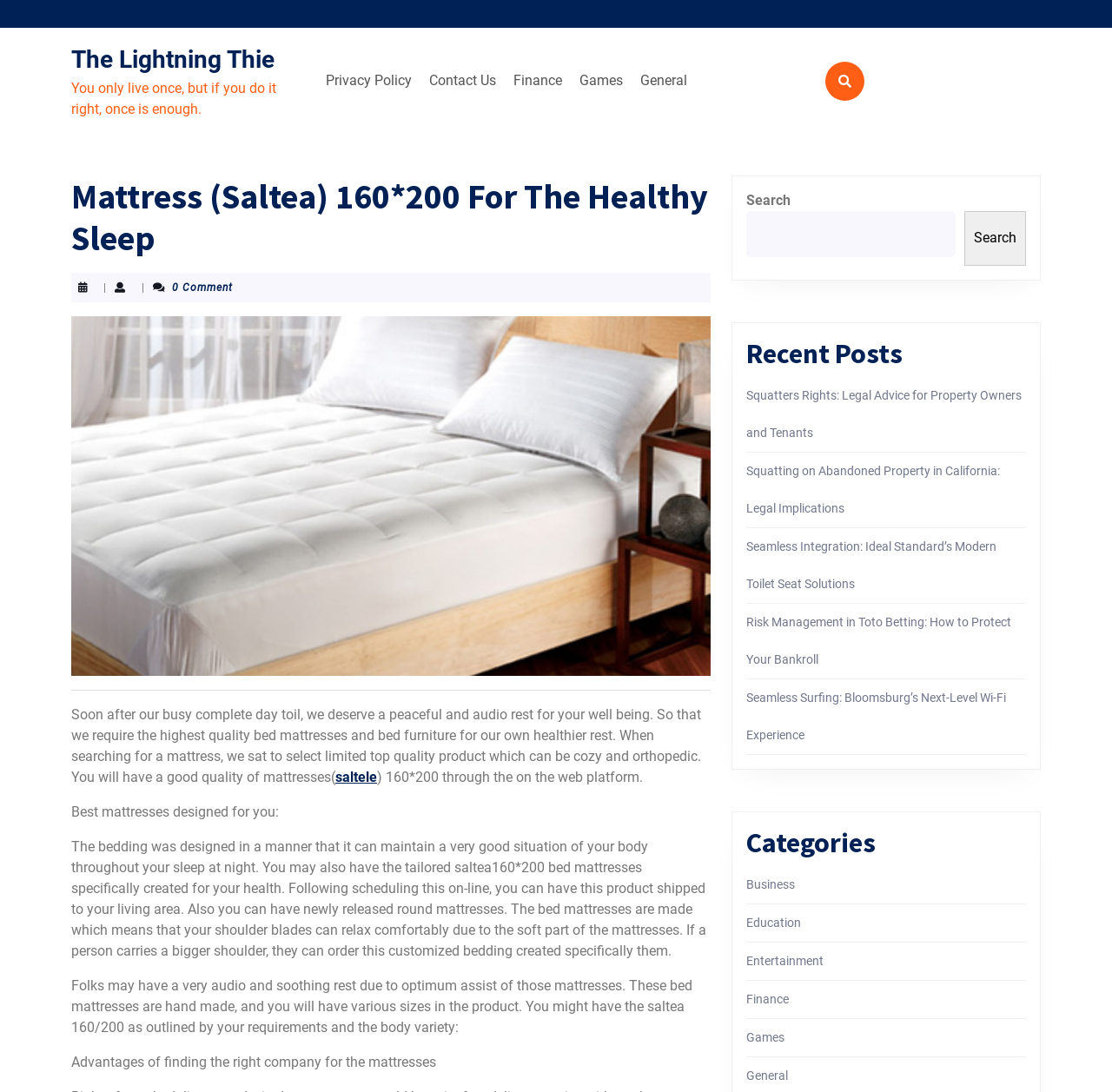Provide a thorough and detailed response to the question by examining the image: 
Can the mattress be customized?

The text 'You may also have the tailored saltea160*200 bed mattresses specifically created for your health.' suggests that the mattress can be customized according to individual needs.